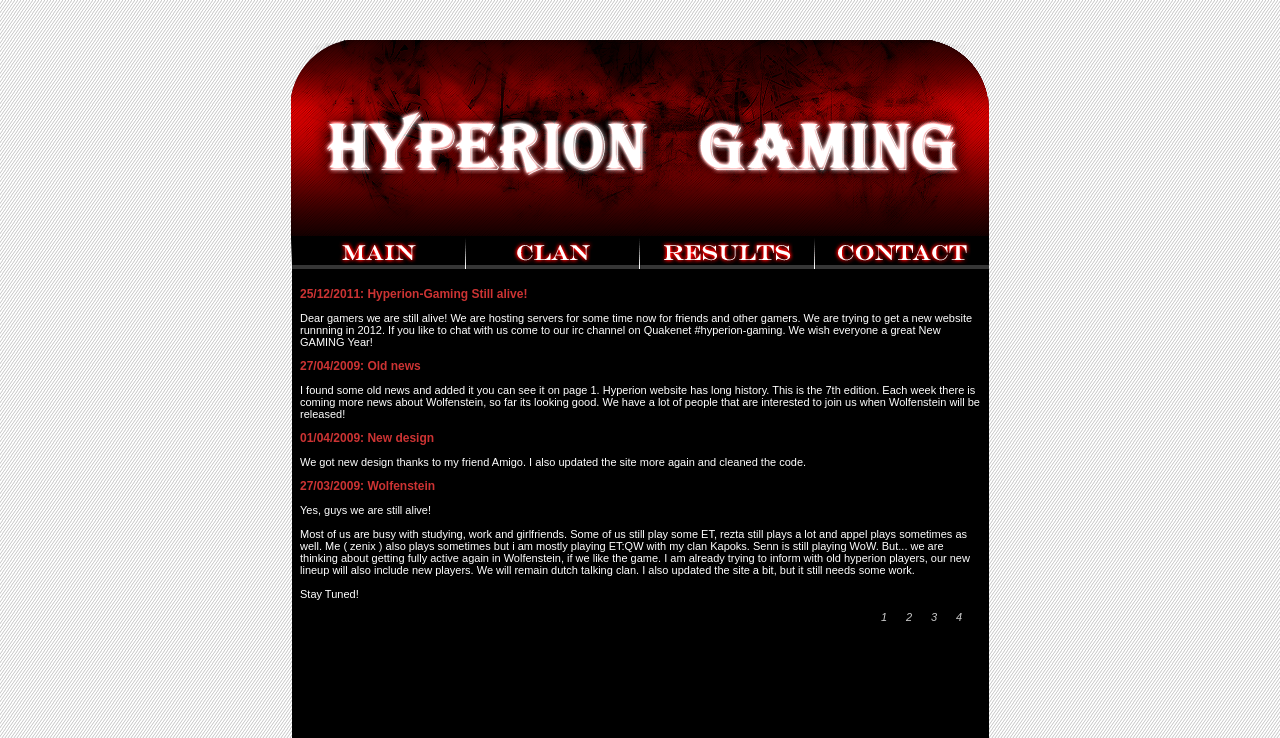What is the date of the latest news post?
Examine the image and give a concise answer in one word or a short phrase.

25/12/2011